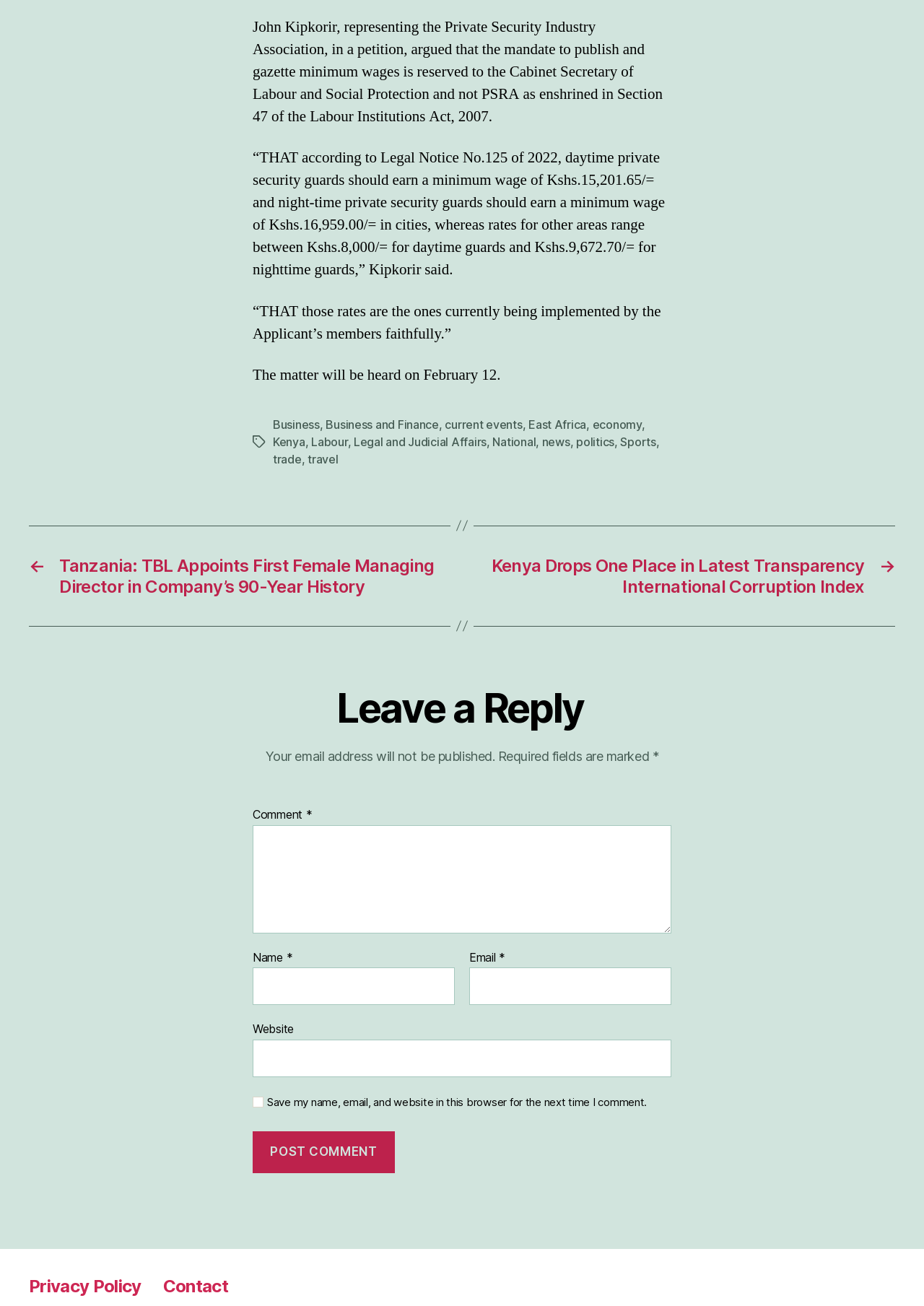Please reply with a single word or brief phrase to the question: 
What is the button at the bottom of the comment section for?

To post a comment